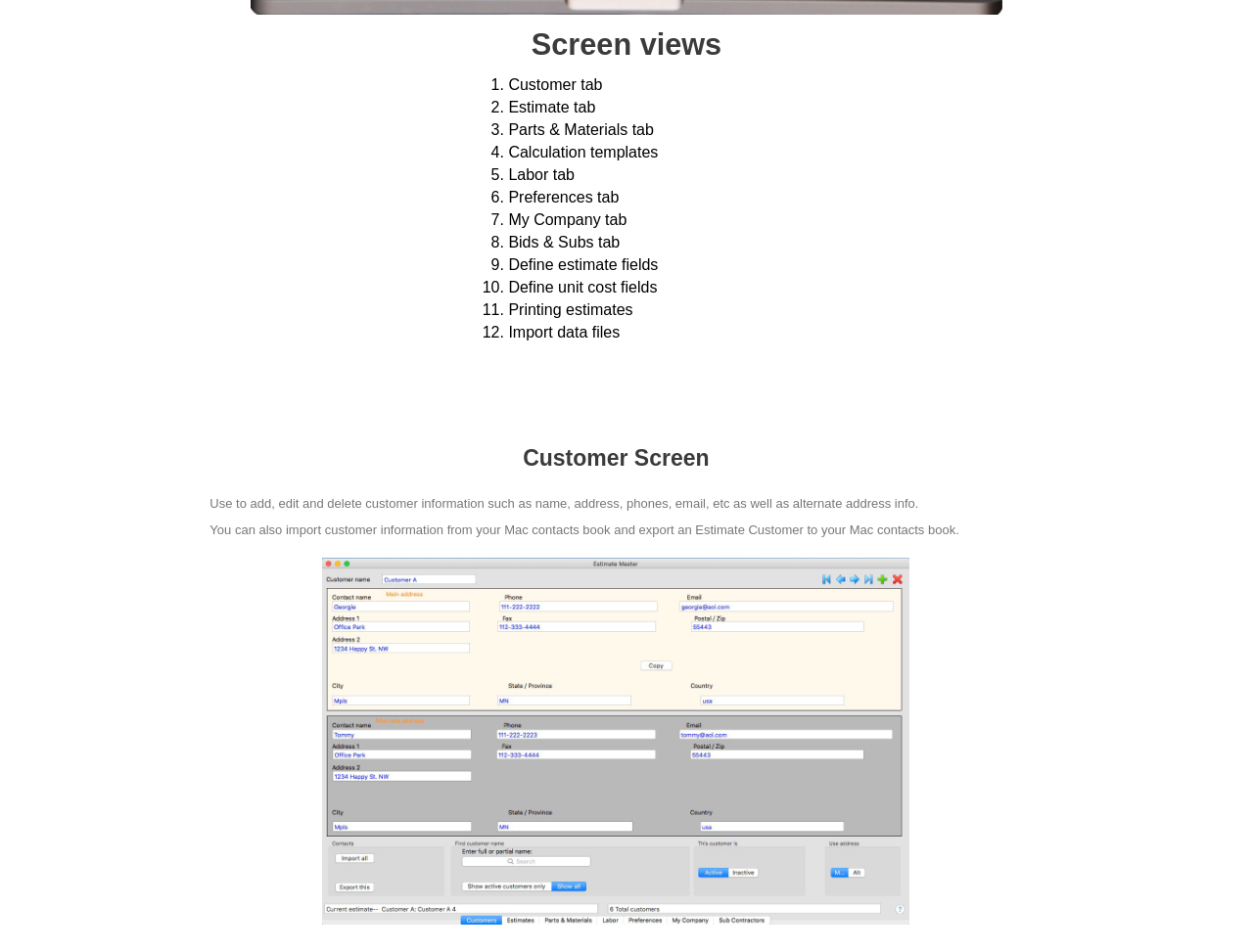Find the bounding box coordinates for the HTML element described in this sentence: "Customer tab". Provide the coordinates as four float numbers between 0 and 1, in the format [left, top, right, bottom].

[0.406, 0.08, 0.481, 0.098]